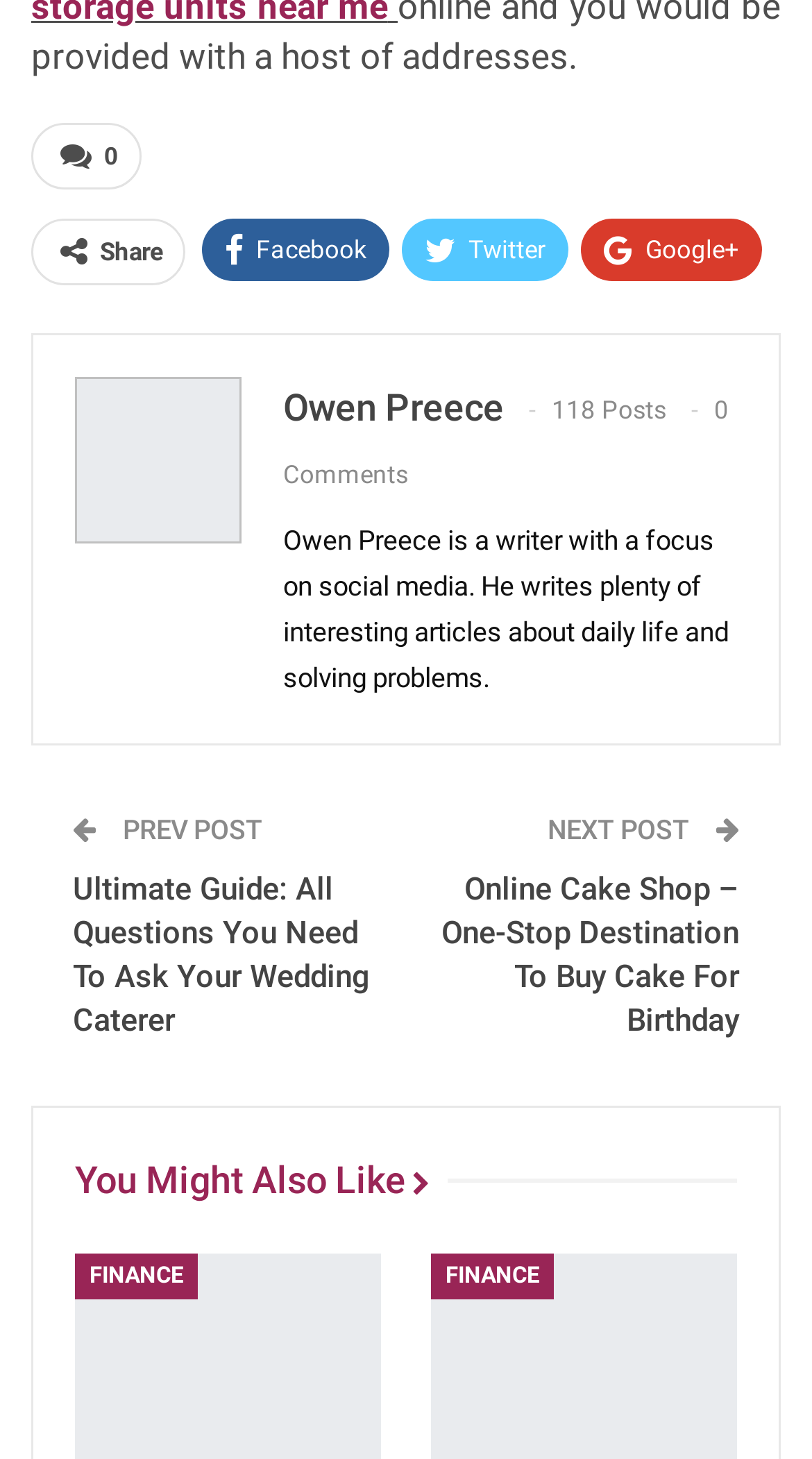Analyze the image and deliver a detailed answer to the question: What is the category of the link 'FINANCE'?

The category of the link 'FINANCE' is mentioned in the link elements with the text 'FINANCE'.